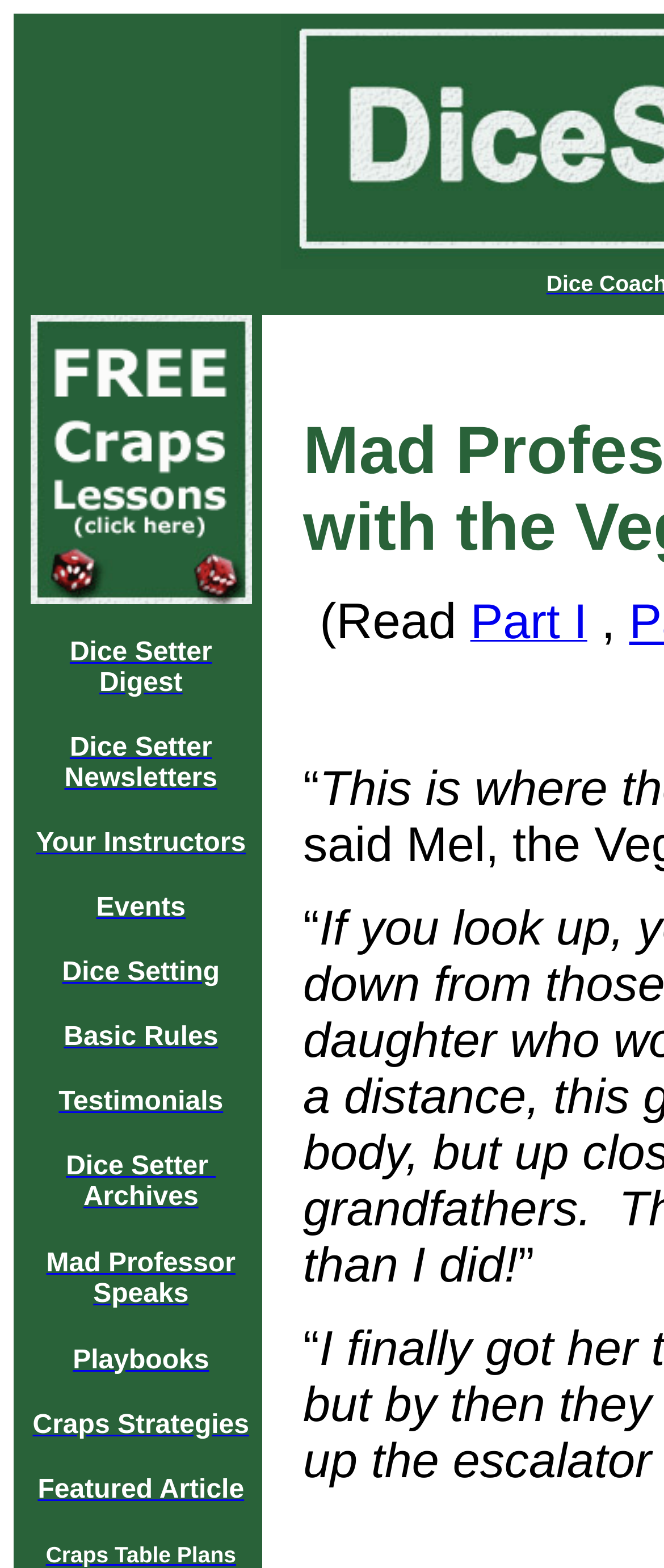Locate the bounding box coordinates of the element I should click to achieve the following instruction: "Like the post".

None